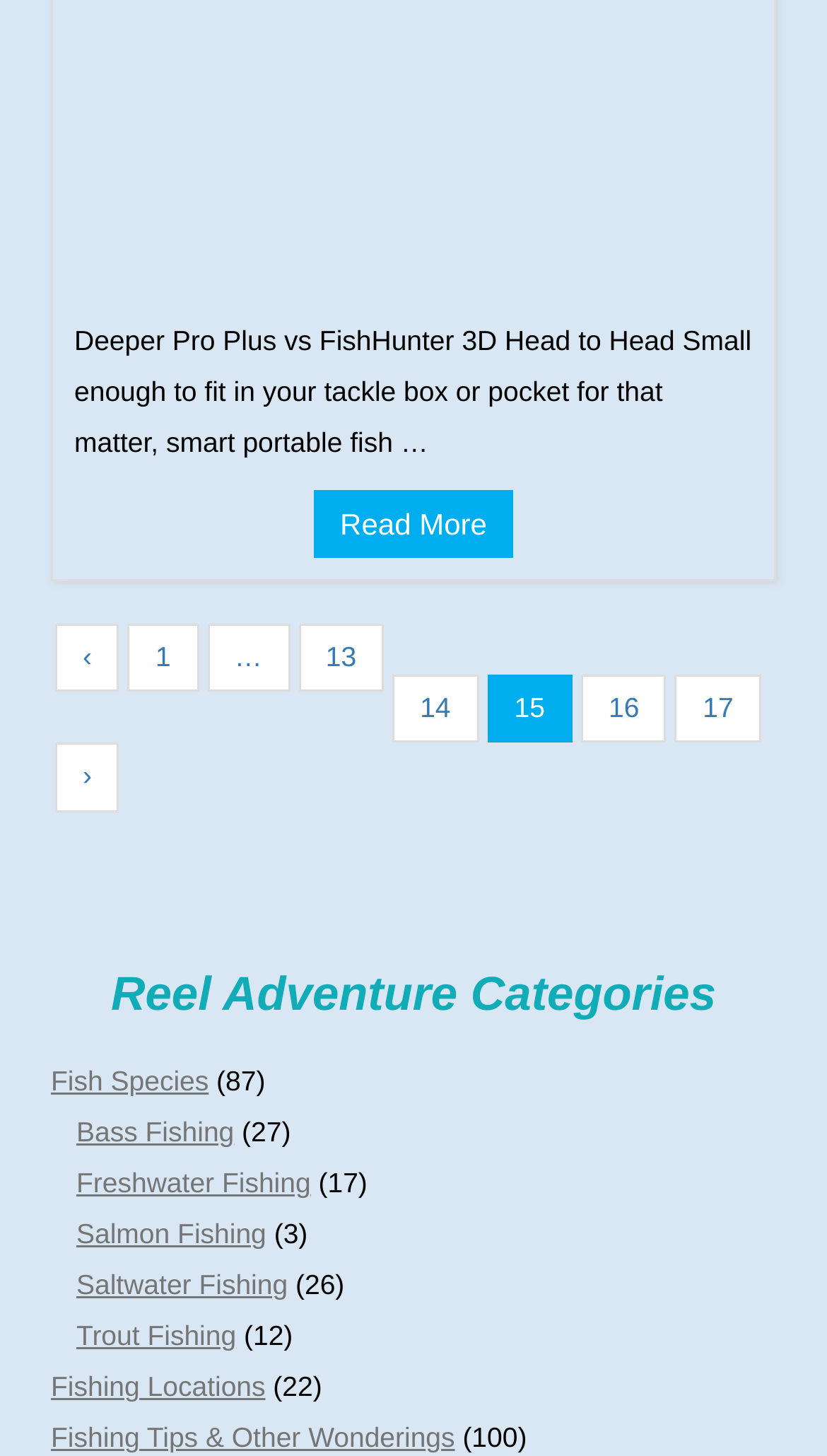What is the topic of the article?
Based on the image, provide a one-word or brief-phrase response.

Deeper Pro Plus vs FishHunter 3D